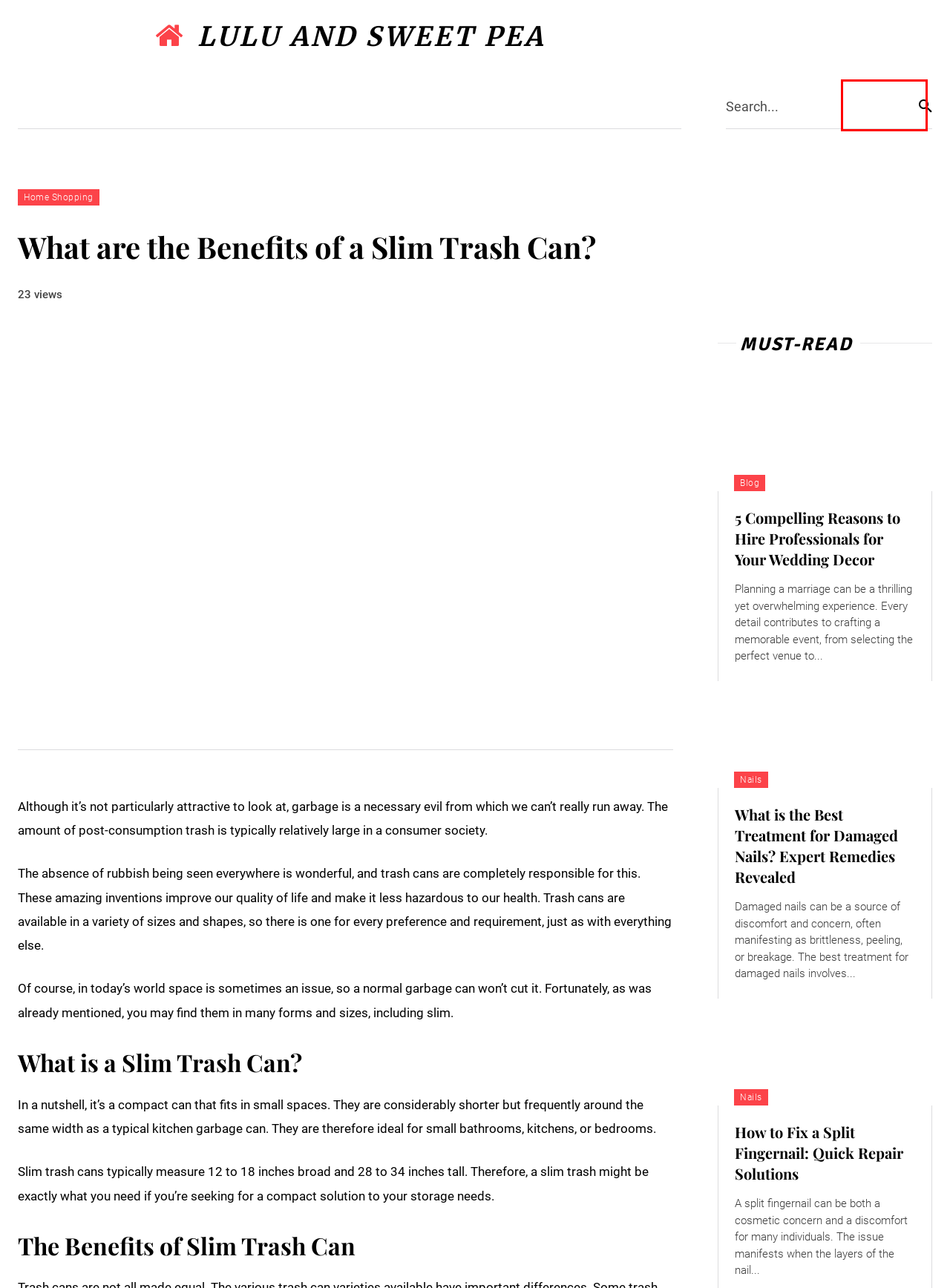You are provided a screenshot of a webpage featuring a red bounding box around a UI element. Choose the webpage description that most accurately represents the new webpage after clicking the element within the red bounding box. Here are the candidates:
A. Tech | Lulu & Sweet Pea
B. Nails | Lulu & Sweet Pea
C. Kitchen and Food | Lulu & Sweet Pea
D. 5 Compelling Reasons to Hire Professionals for Your Wedding Decor | Lulu & Sweet Pea
E. What is the Best Treatment for Damaged Nails? Expert Remedies Revealed | Lulu & Sweet Pea
F. Men | Lulu & Sweet Pea
G. Home Shopping | Lulu & Sweet Pea
H. Home | Lulu & Sweet Pea

A